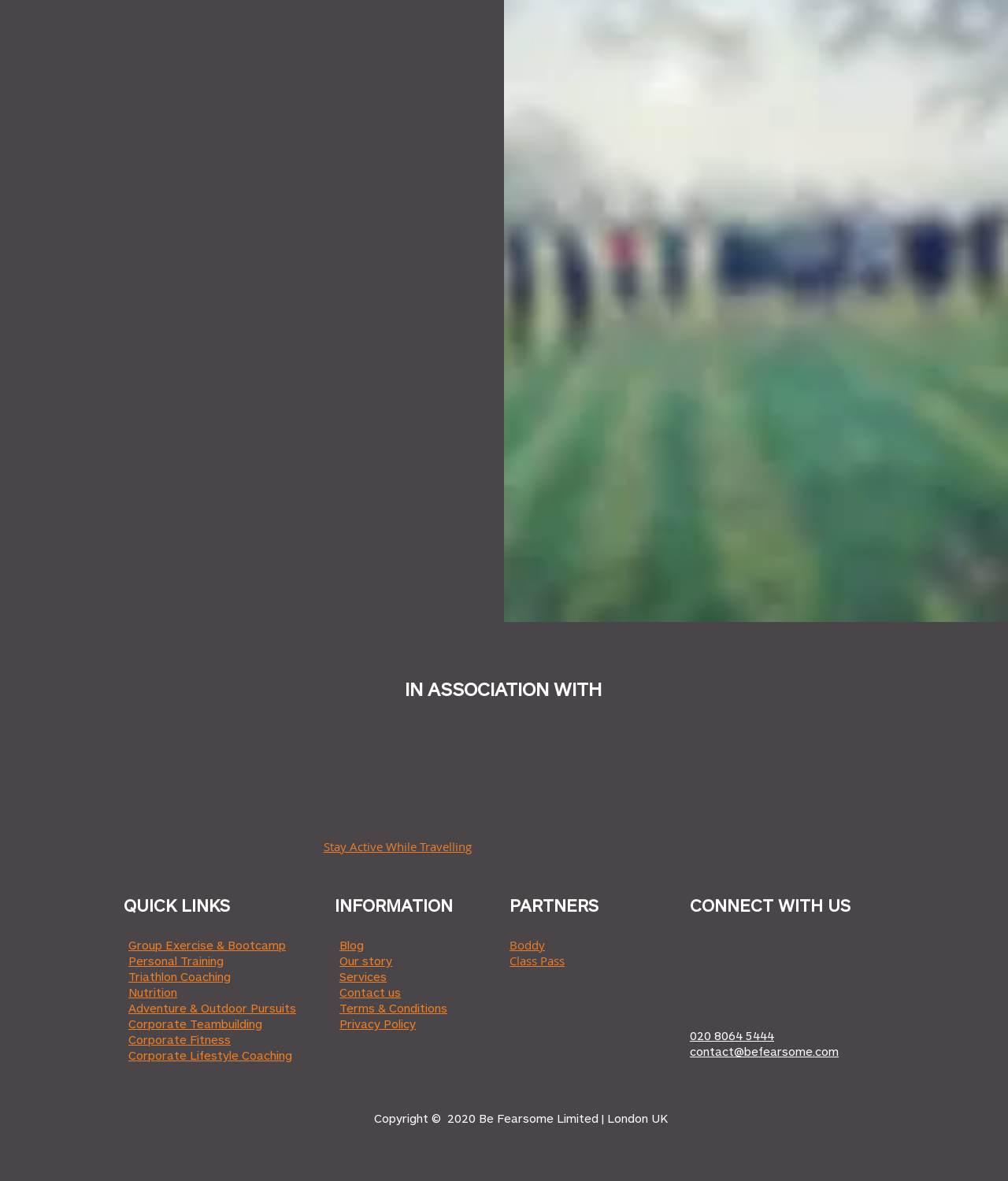Answer the question below using just one word or a short phrase: 
What is the topic of the link 'Triathlon Coaching'?

Triathlon Coaching